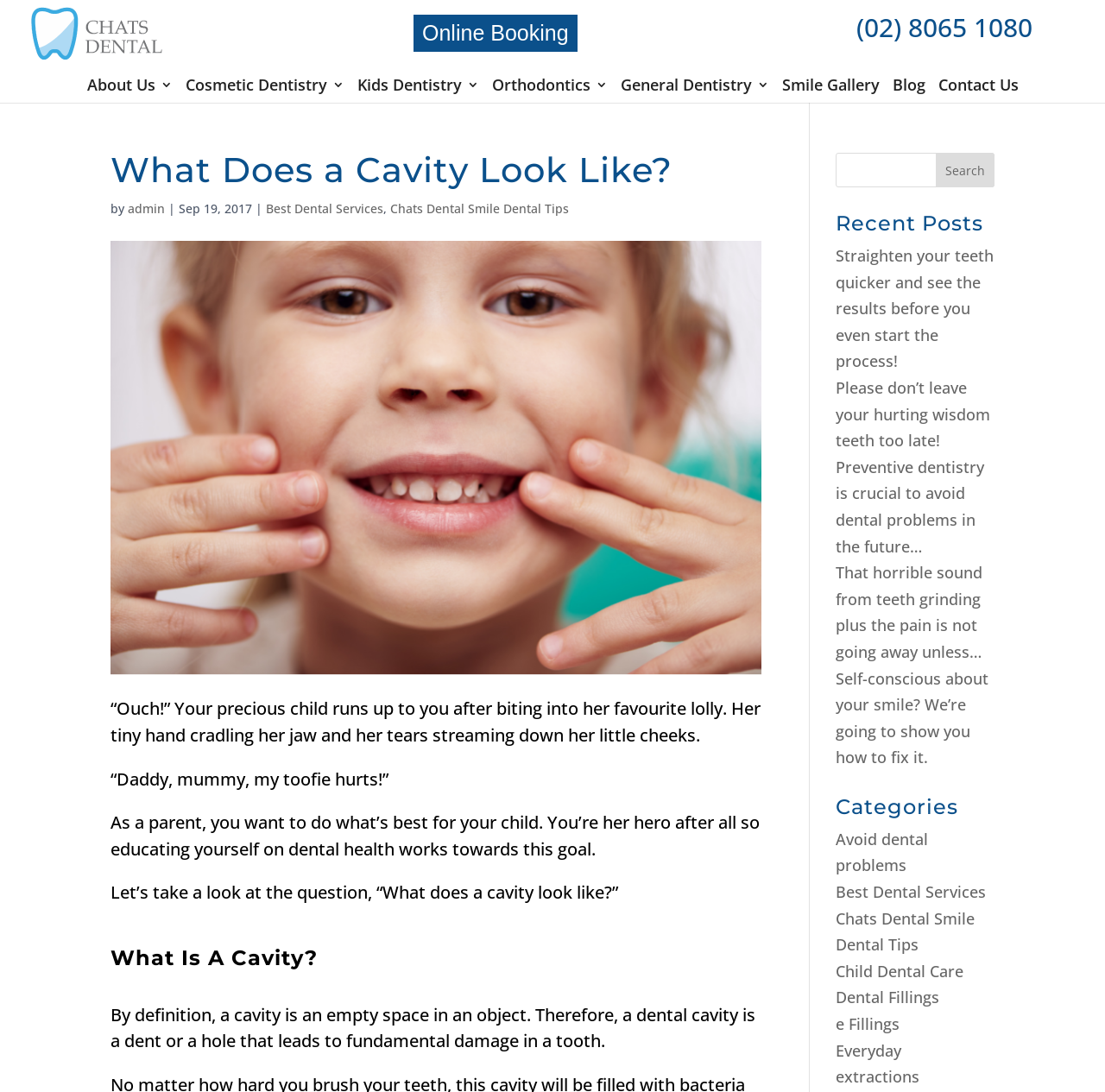Specify the bounding box coordinates of the element's area that should be clicked to execute the given instruction: "Read the blog post about kids dentistry". The coordinates should be four float numbers between 0 and 1, i.e., [left, top, right, bottom].

[0.323, 0.072, 0.433, 0.094]